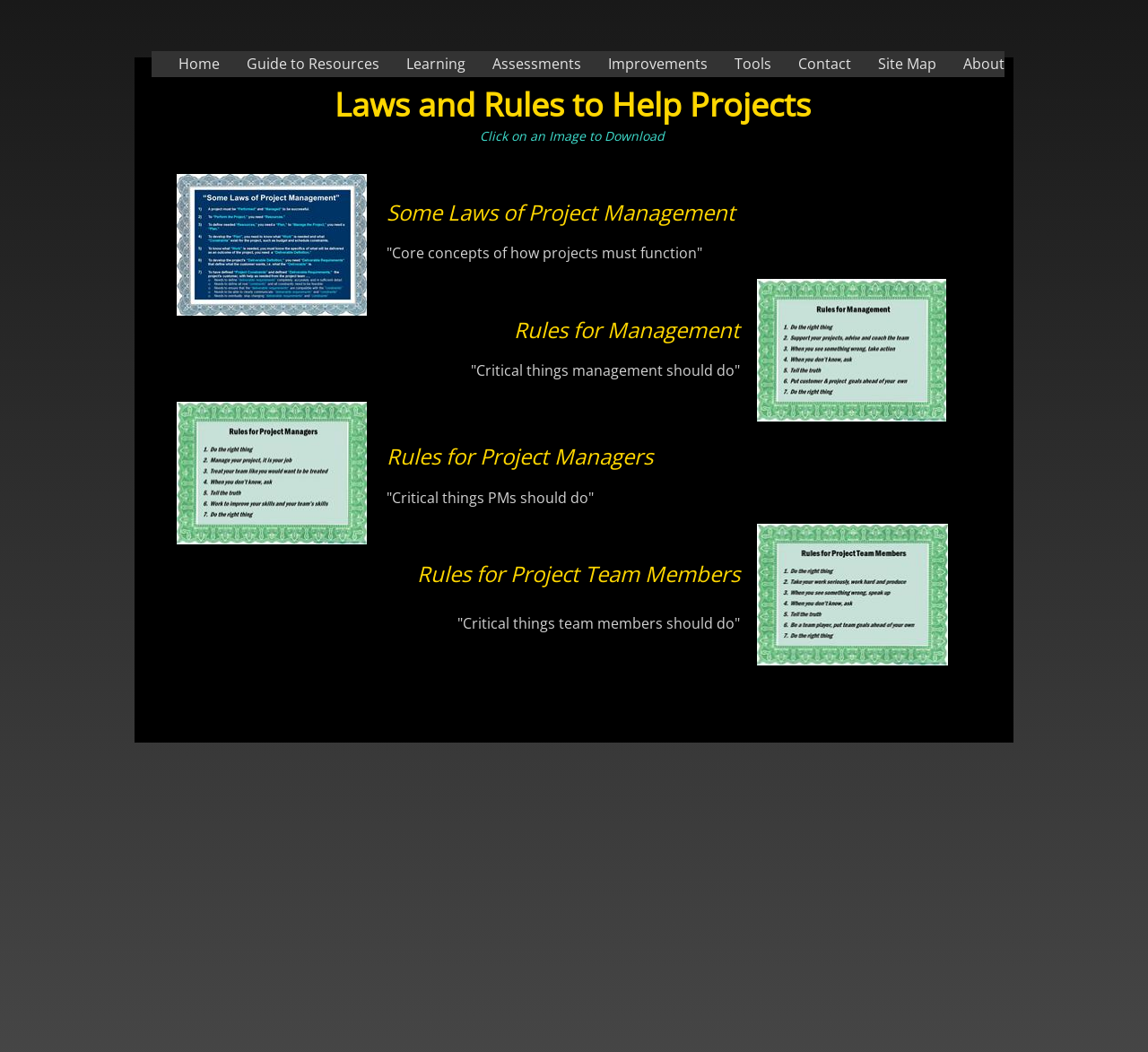Using floating point numbers between 0 and 1, provide the bounding box coordinates in the format (top-left x, top-left y, bottom-right x, bottom-right y). Locate the UI element described here: Guide to Resources

[0.191, 0.049, 0.33, 0.073]